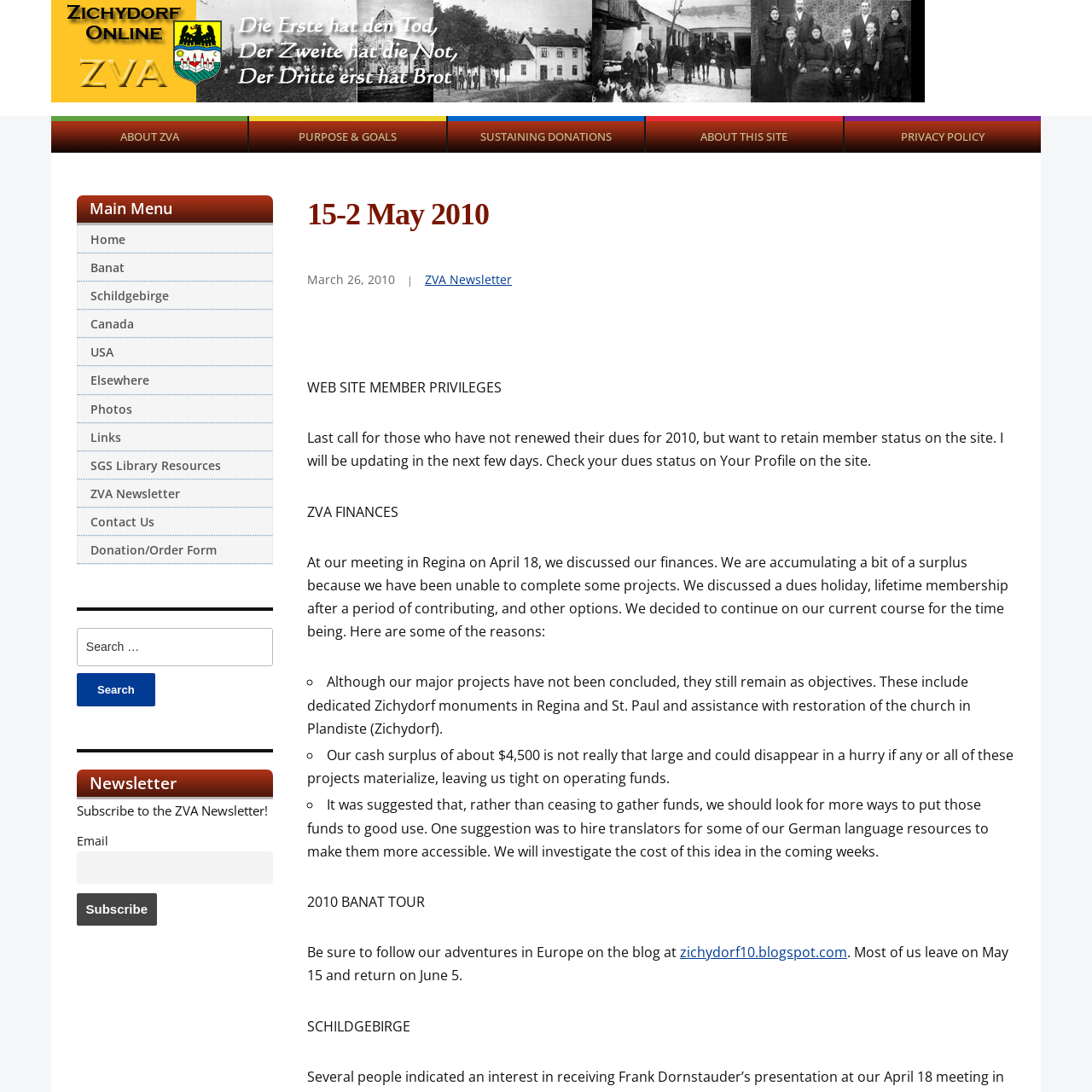Please identify the bounding box coordinates of the area I need to click to accomplish the following instruction: "Search for something".

[0.07, 0.575, 0.25, 0.647]